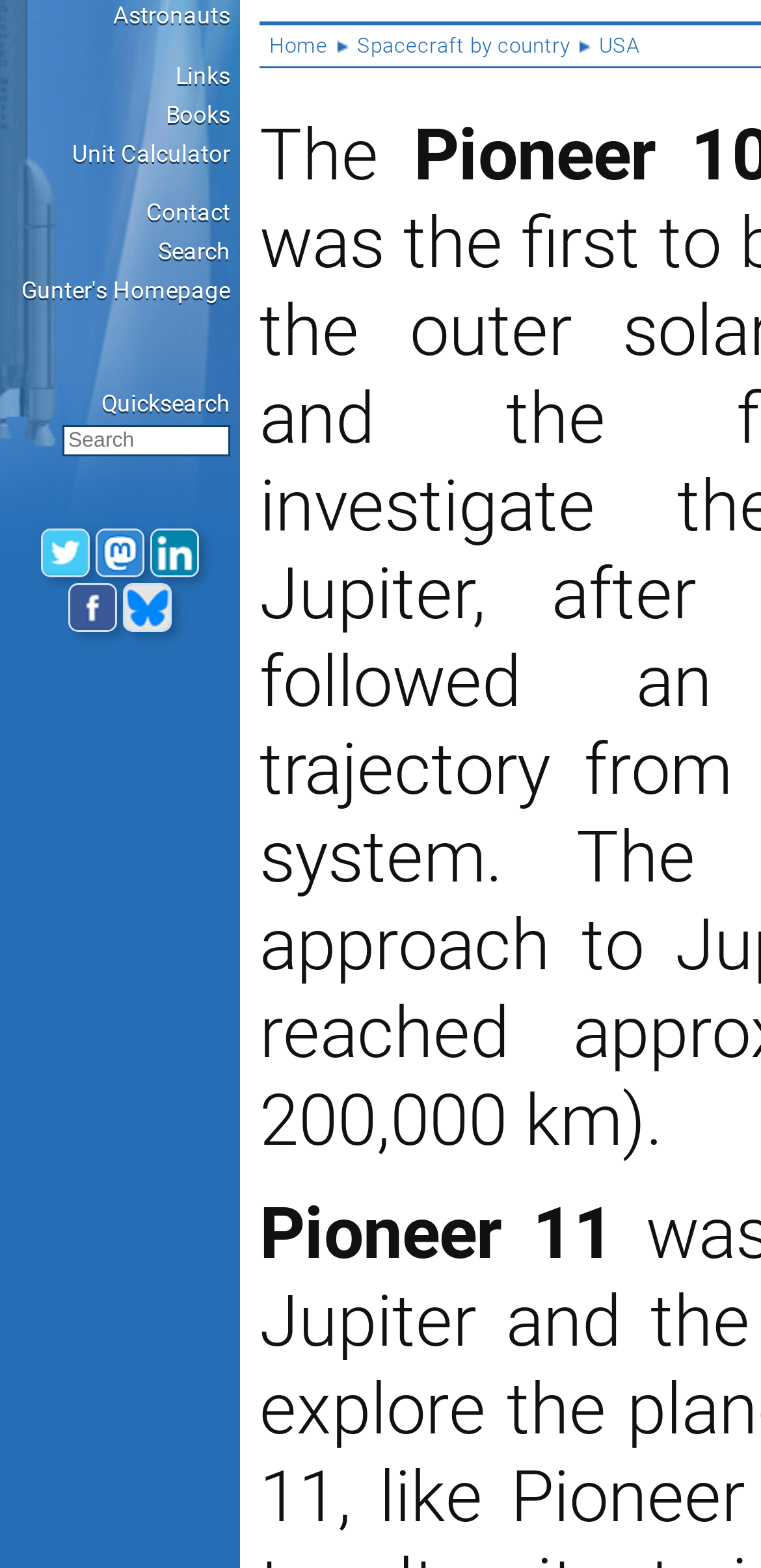For the given element description Spacecraft by country, determine the bounding box coordinates of the UI element. The coordinates should follow the format (top-left x, top-left y, bottom-right x, bottom-right y) and be within the range of 0 to 1.

[0.469, 0.021, 0.749, 0.037]